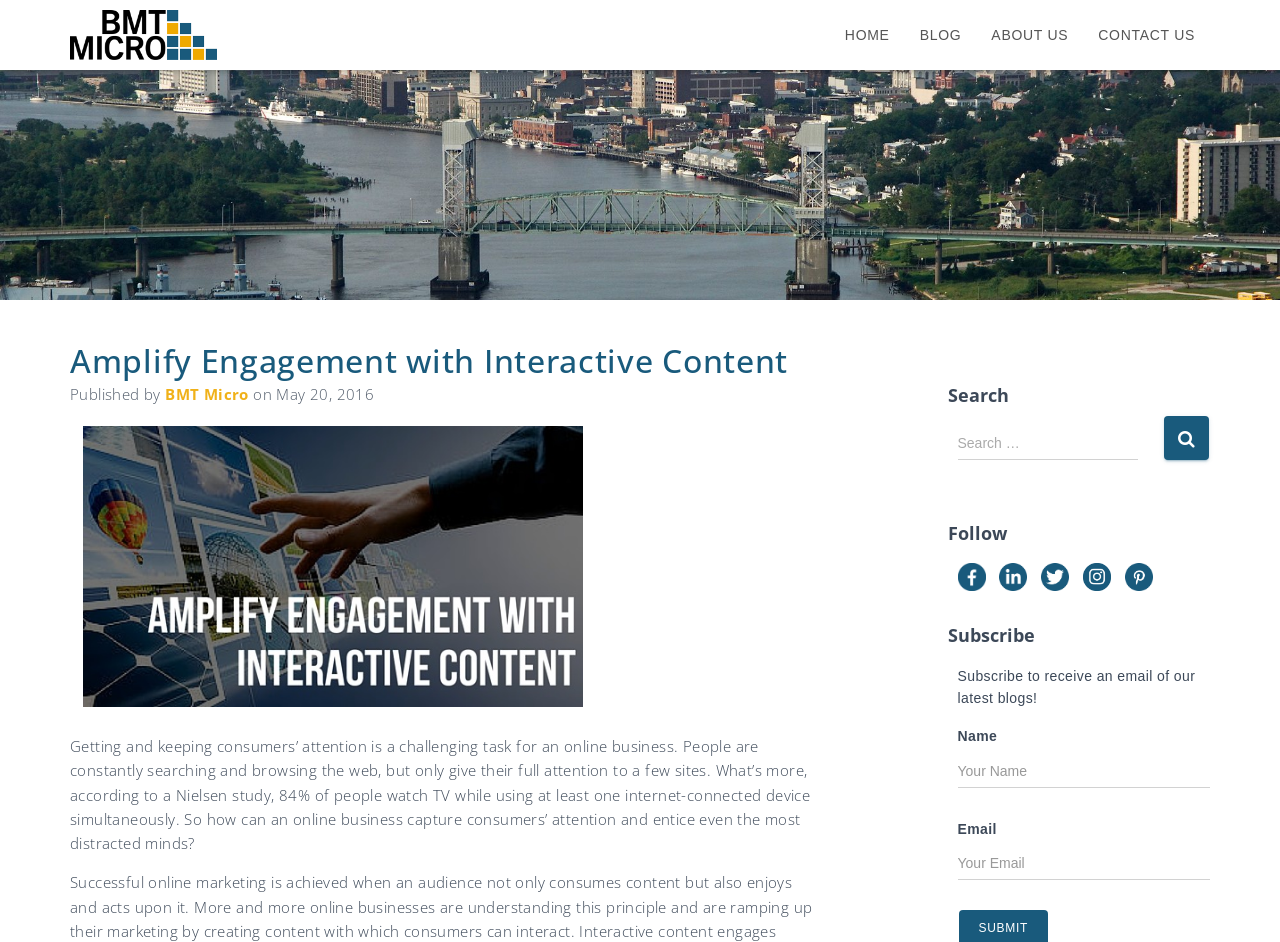Pinpoint the bounding box coordinates of the area that should be clicked to complete the following instruction: "Click on the BMT Micro Blog link". The coordinates must be given as four float numbers between 0 and 1, i.e., [left, top, right, bottom].

[0.043, 0.011, 0.181, 0.064]